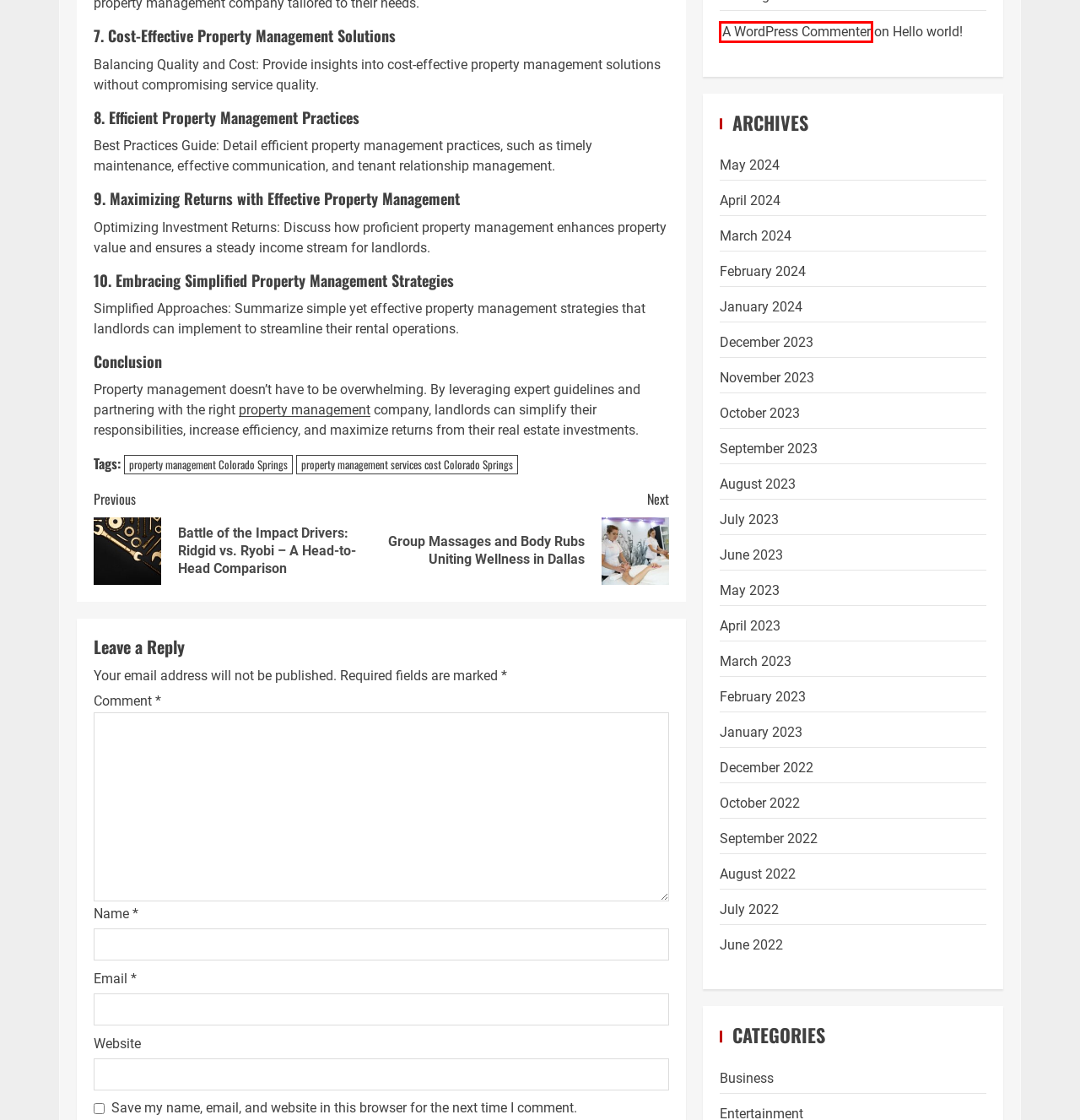Look at the screenshot of a webpage where a red bounding box surrounds a UI element. Your task is to select the best-matching webpage description for the new webpage after you click the element within the bounding box. The available options are:
A. July, 2023 - Trendvin
B. Blog Tool, Publishing Platform, and CMS – WordPress.org
C. August, 2022 - Trendvin
D. April, 2023 - Trendvin
E. May, 2024 - Trendvin
F. February, 2024 - Trendvin
G. February, 2023 - Trendvin
H. January, 2024 - Trendvin

B